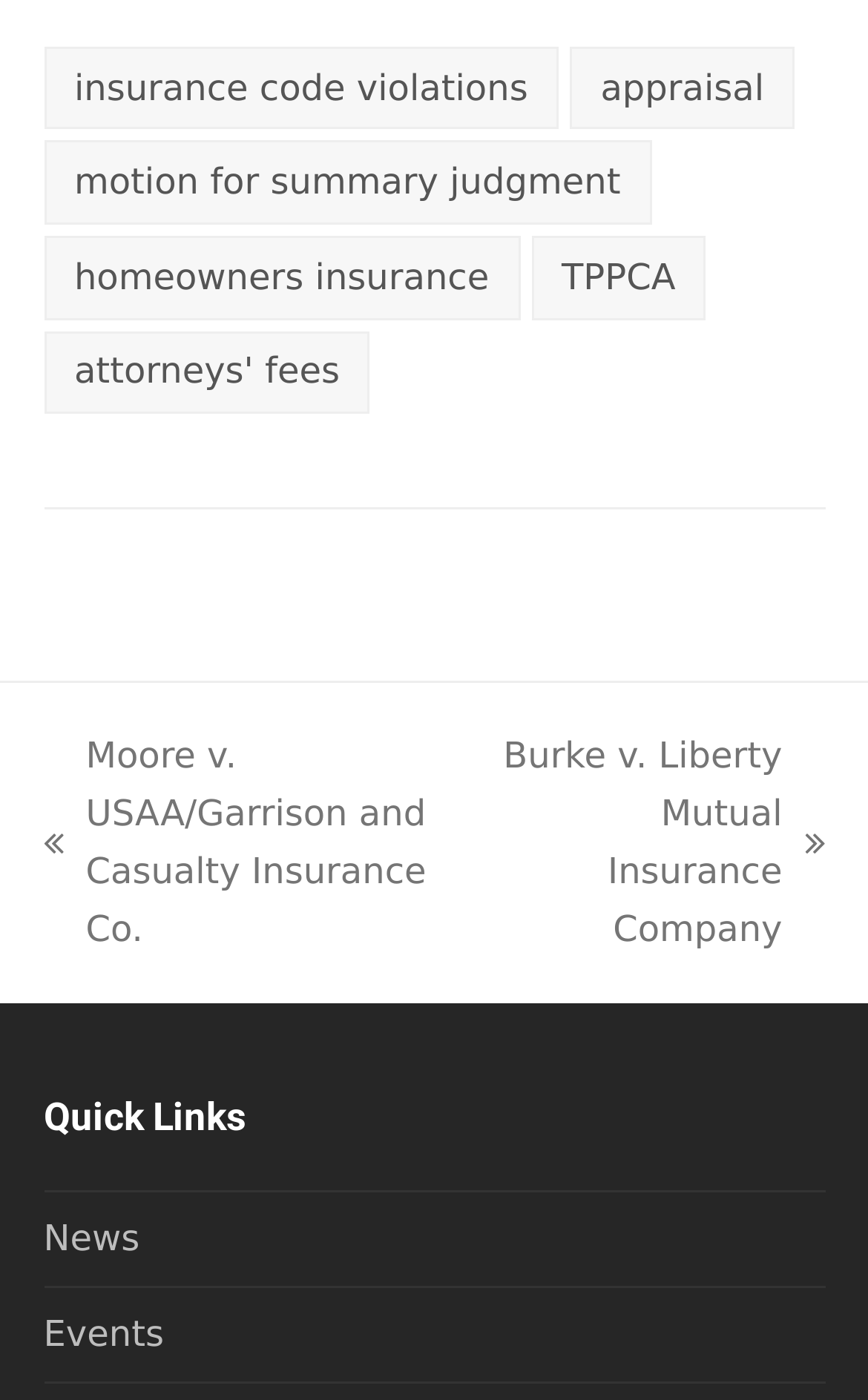Identify the bounding box coordinates for the UI element described by the following text: "motion for summary judgment". Provide the coordinates as four float numbers between 0 and 1, in the format [left, top, right, bottom].

[0.05, 0.101, 0.75, 0.16]